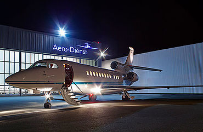Answer the question with a single word or phrase: 
What time of day is suggested by the image?

Nighttime